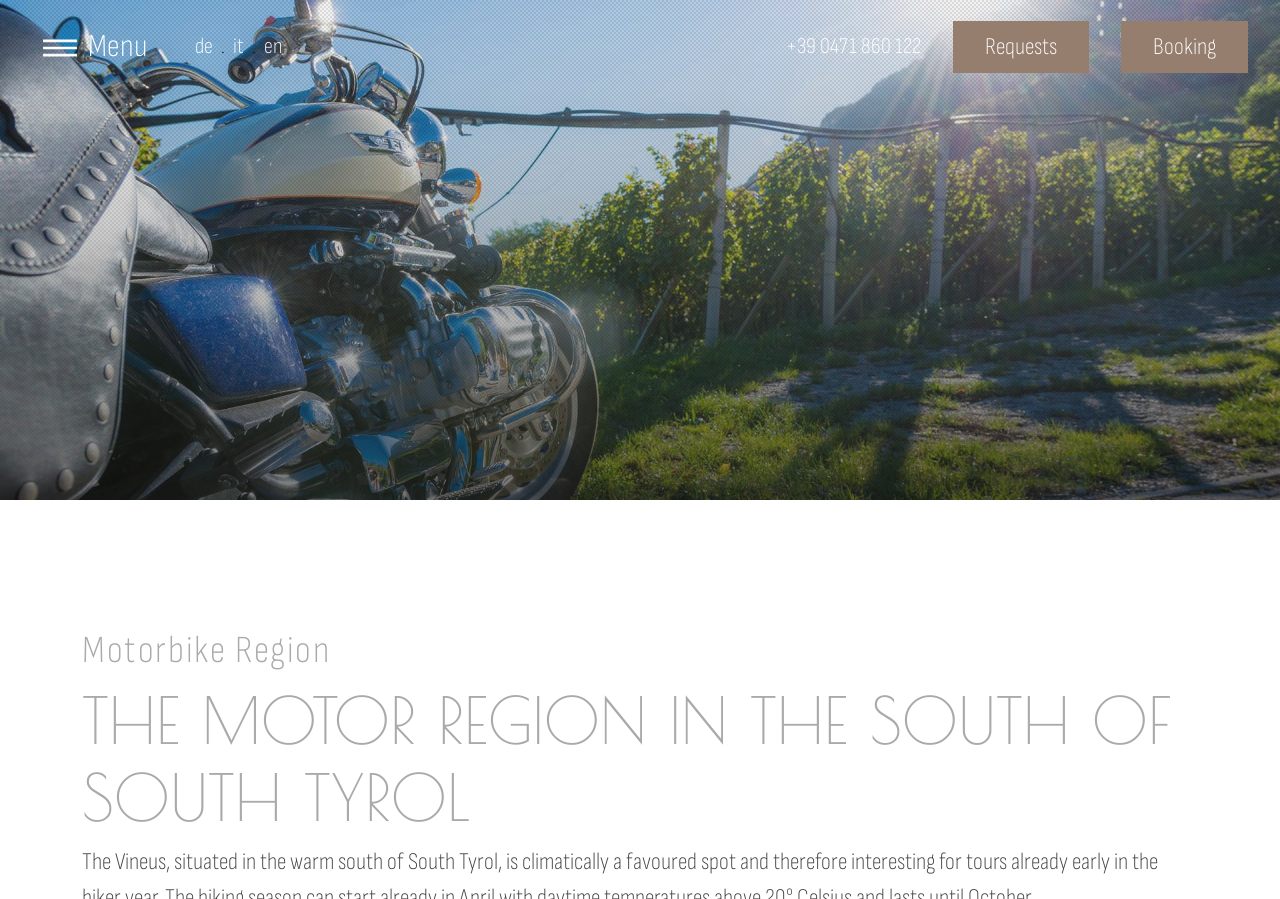Indicate the bounding box coordinates of the element that must be clicked to execute the instruction: "Click the Vineus link". The coordinates should be given as four float numbers between 0 and 1, i.e., [left, top, right, bottom].

[0.0, 0.056, 1.0, 0.214]